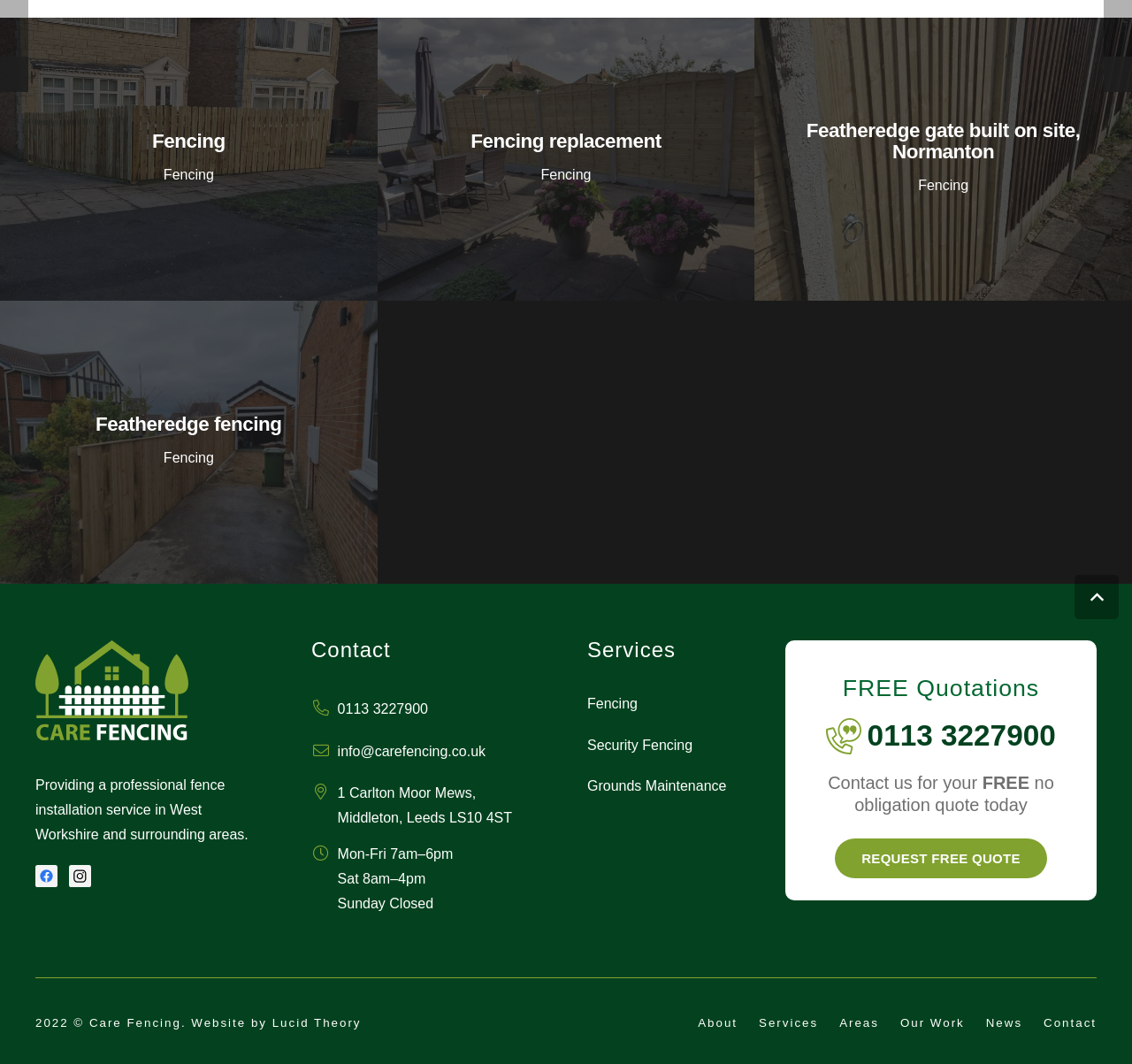Find the UI element described as: "REQUEST FREE QUOTE" and predict its bounding box coordinates. Ensure the coordinates are four float numbers between 0 and 1, [left, top, right, bottom].

[0.738, 0.788, 0.925, 0.825]